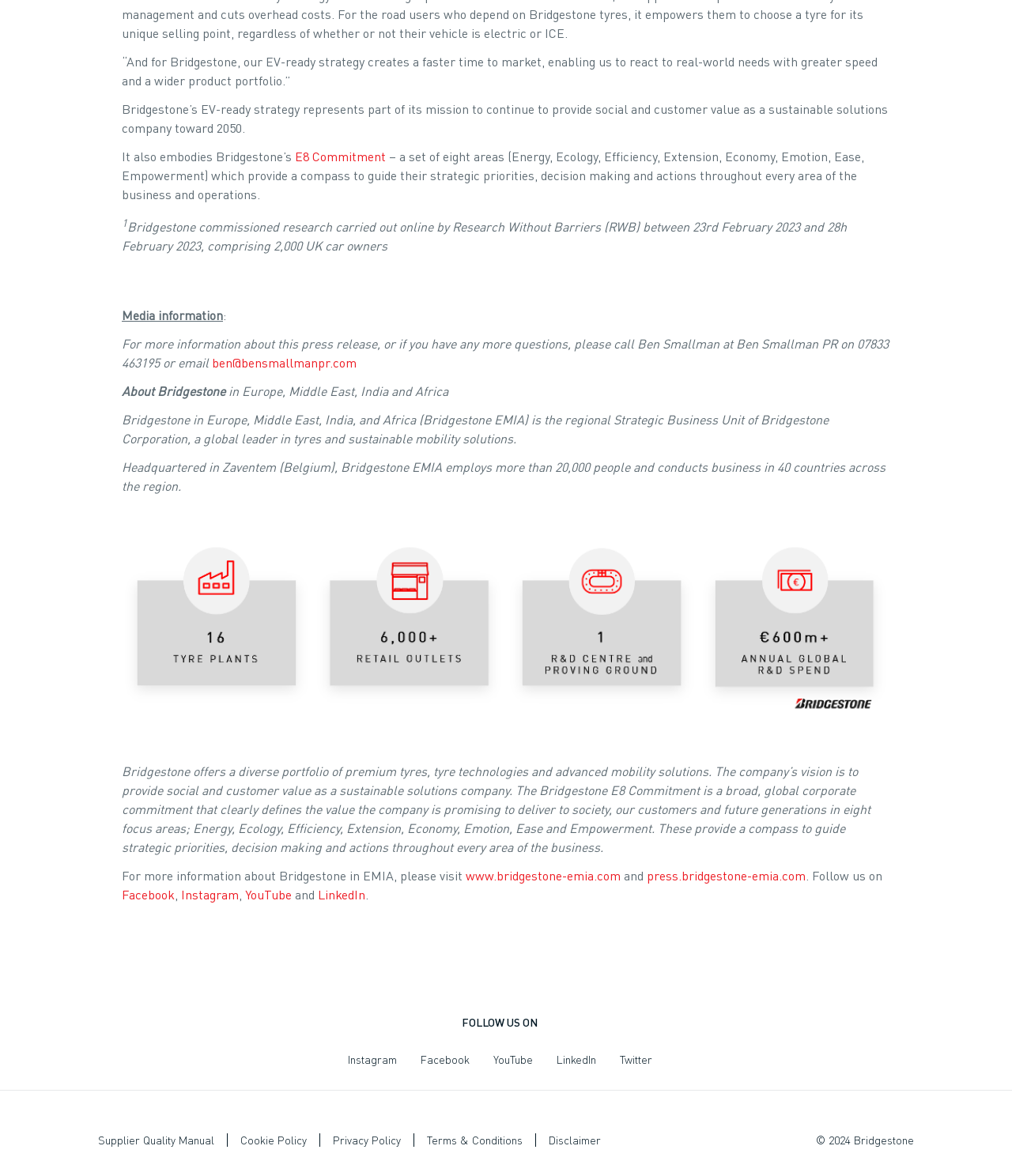Please specify the bounding box coordinates of the region to click in order to perform the following instruction: "Select your city".

None